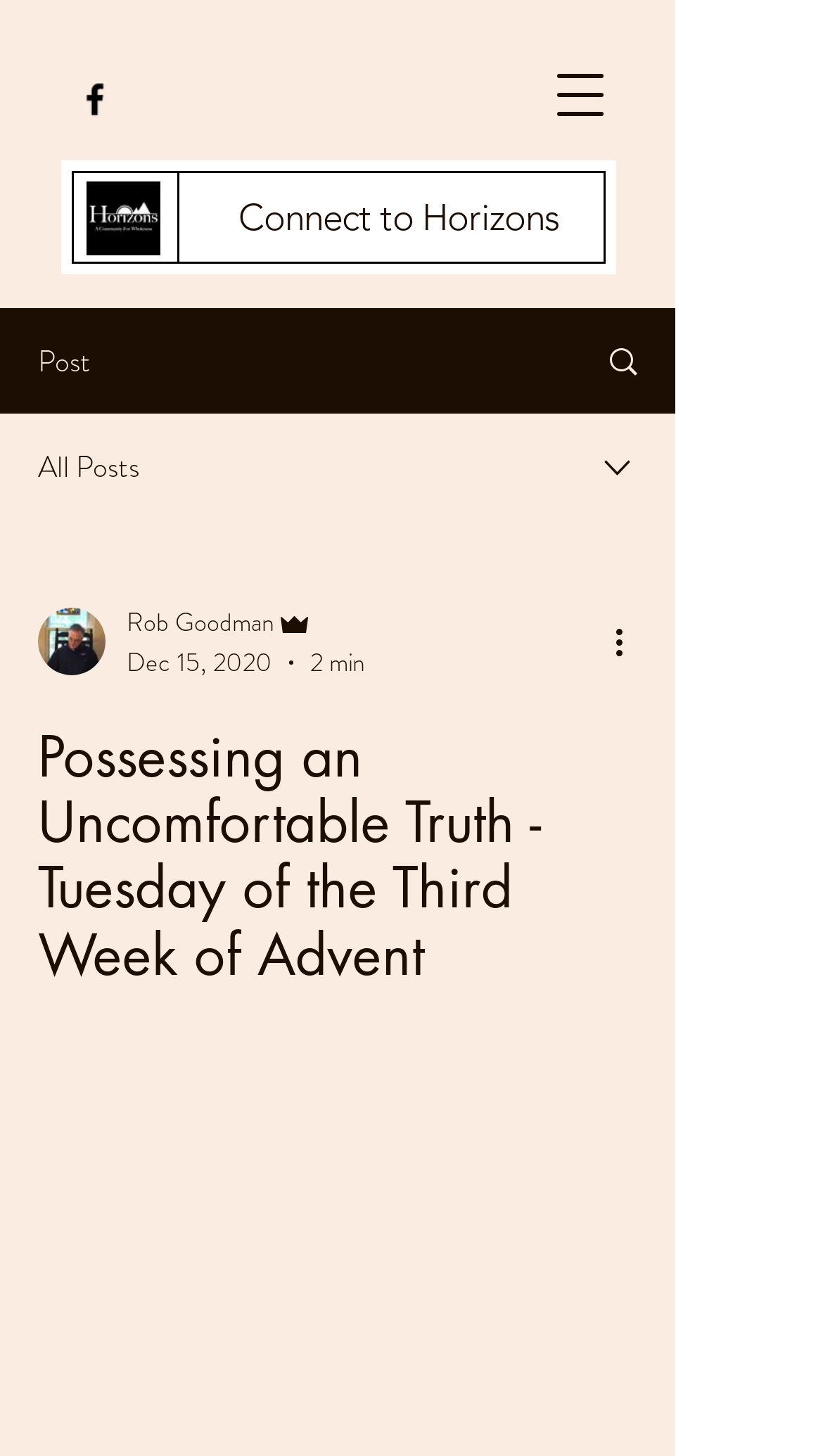What is the purpose of the button on the top-right corner?
From the details in the image, provide a complete and detailed answer to the question.

The button on the top-right corner has a description 'Open navigation menu', which implies that it is used to open a navigation menu, allowing users to access other parts of the webpage or website.